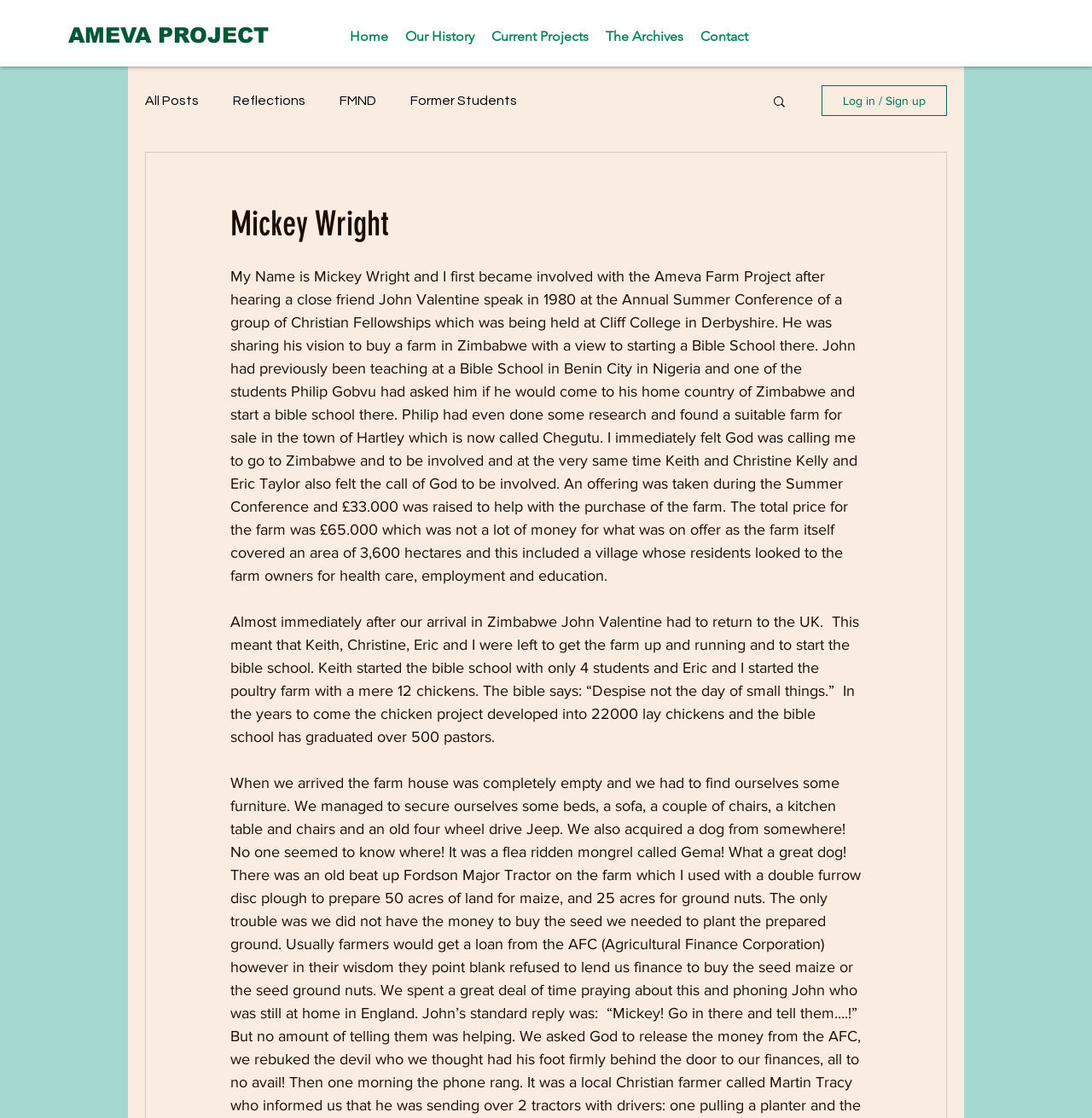Provide a thorough description of this webpage.

The webpage is about Mickey Wright's personal story and his involvement with the Ameva Farm Project. At the top of the page, there is a navigation menu with links to "Home", "Our History", "Current Projects", "The Archives", and "Contact". Below this menu, there is a secondary navigation menu with links to "All Posts", "Reflections", "FMND", and "Former Students" under the "blog" category.

On the right side of the page, there is a search button with a small image icon. Next to it, there is a "Log in / Sign up" button. The main content of the page is a long text passage that tells the story of Mickey Wright's involvement with the Ameva Farm Project. The passage is divided into three paragraphs, each describing a different stage of the project.

The first paragraph explains how Mickey Wright became involved with the project after hearing a friend speak at a conference. The second paragraph describes the early days of the project, including the purchase of the farm and the start of the bible school. The third paragraph talks about the development of the project, including the growth of the chicken farm and the bible school.

Throughout the page, there are no images except for a small icon next to the search button. The overall layout is organized, with clear headings and concise text.